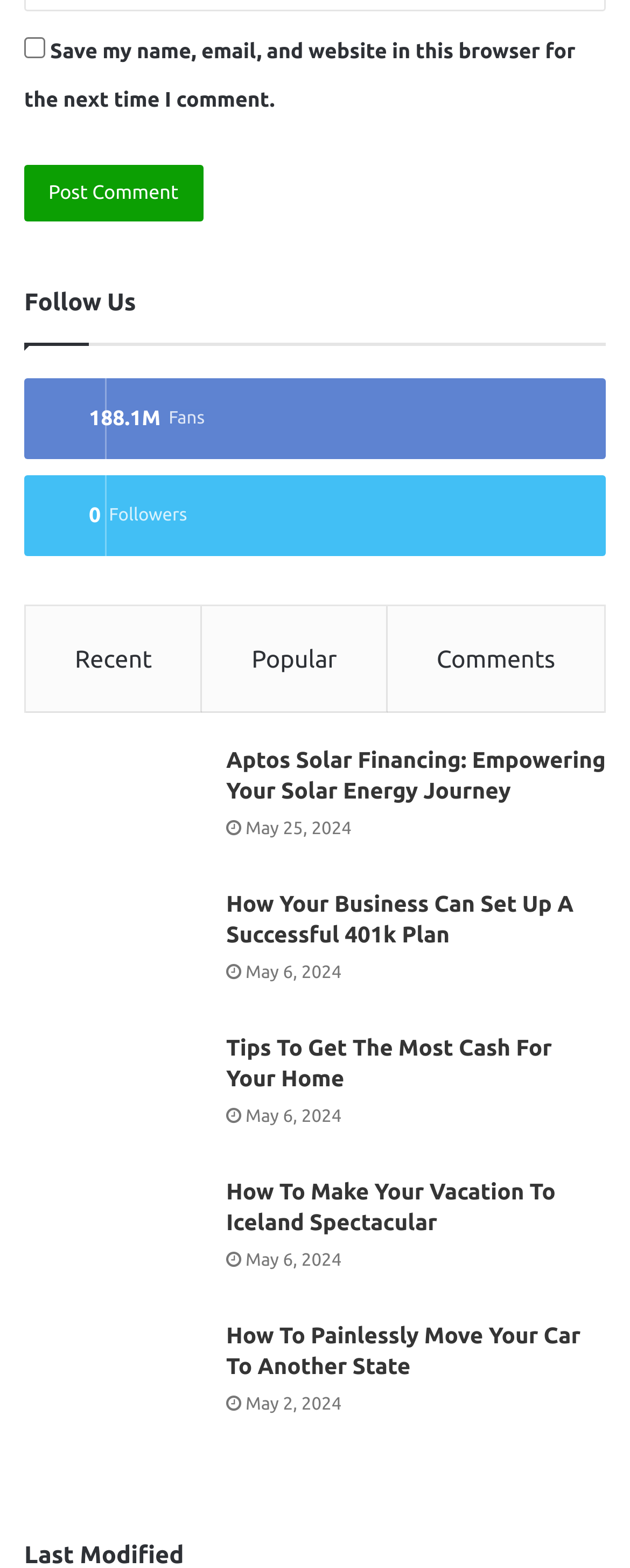Calculate the bounding box coordinates of the UI element given the description: "Popular".

[0.322, 0.386, 0.615, 0.454]